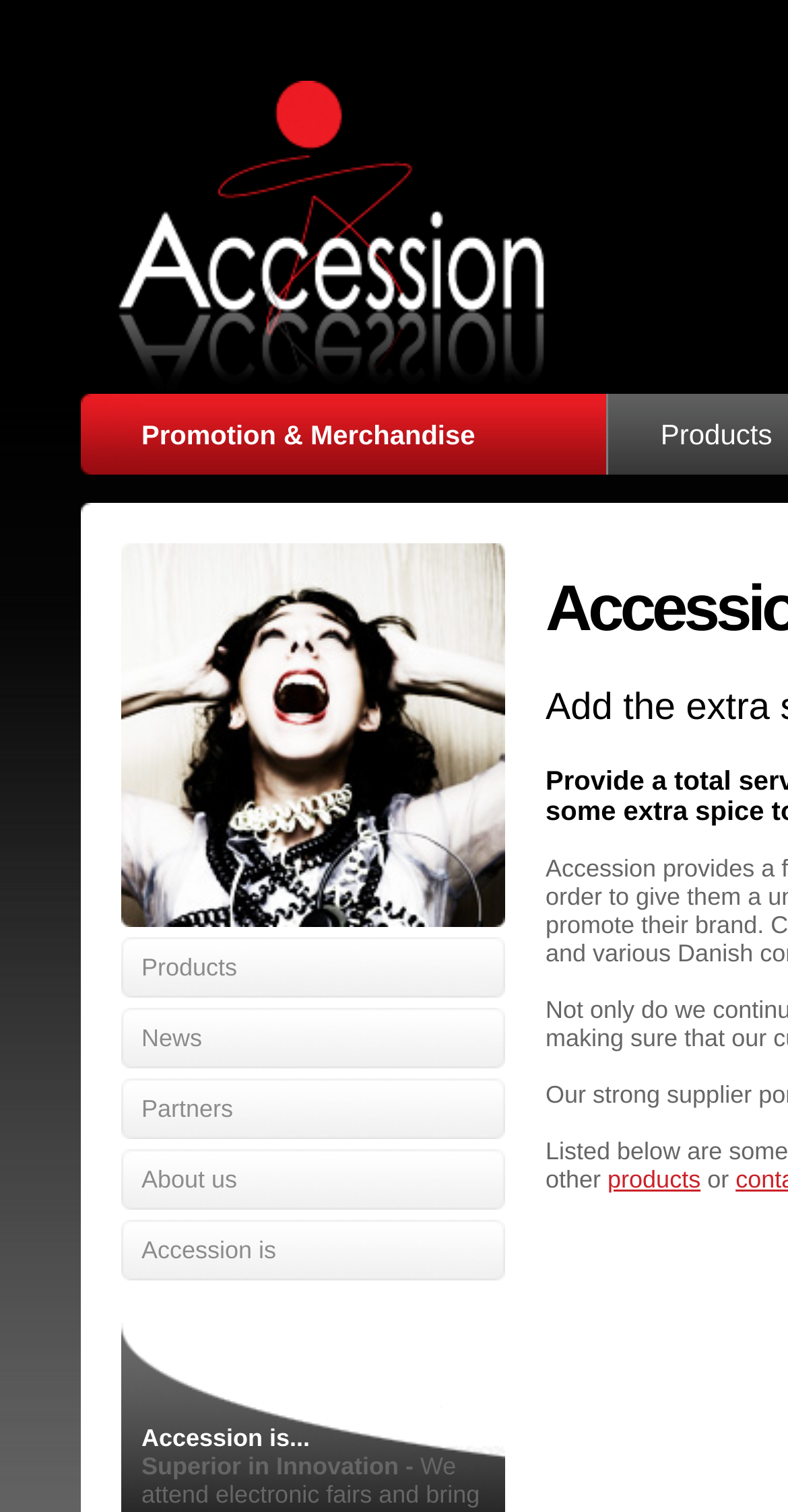What is the last link in the table?
Please provide a single word or phrase as your answer based on the image.

Accession is